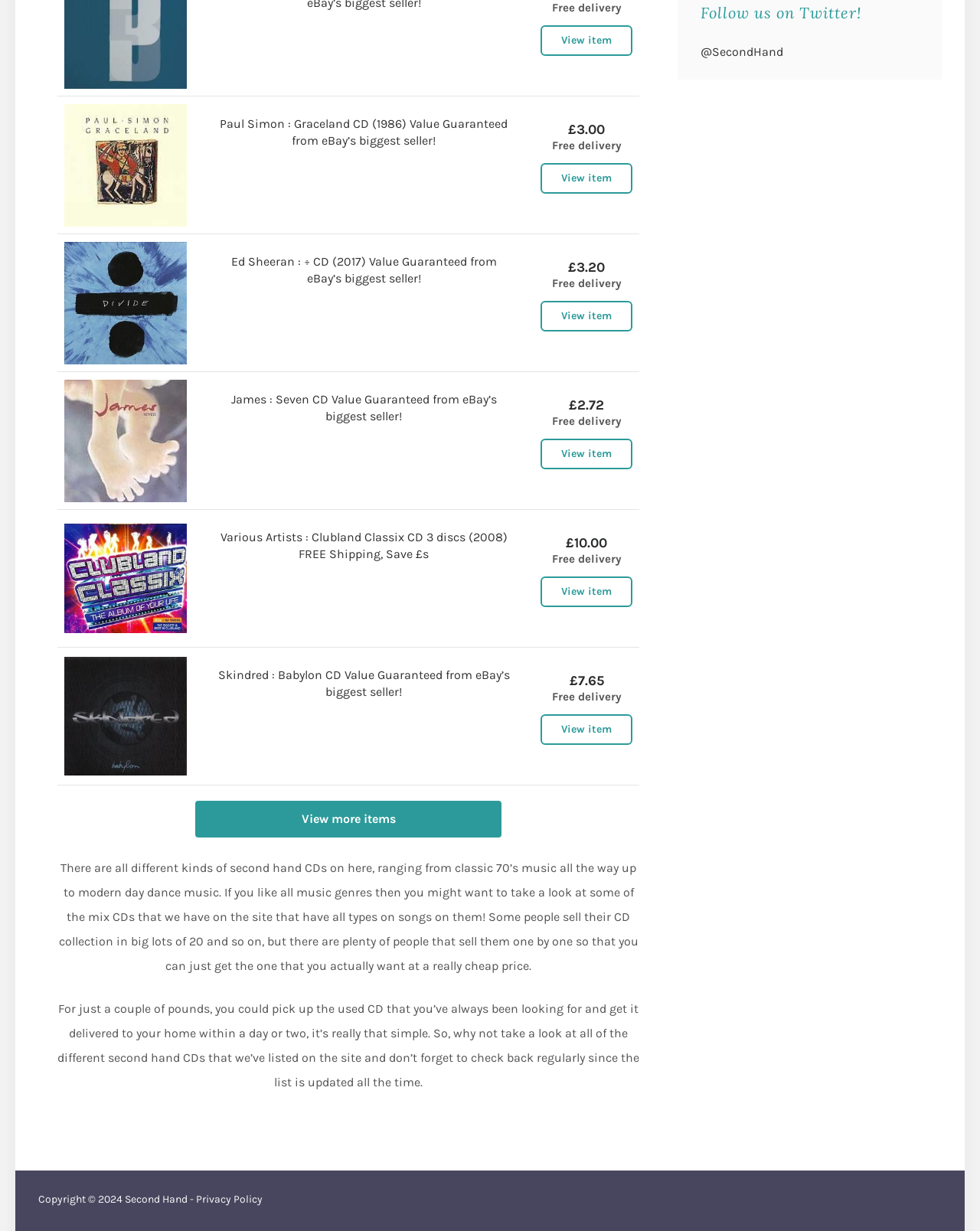Find the bounding box coordinates corresponding to the UI element with the description: "@SecondHand". The coordinates should be formatted as [left, top, right, bottom], with values as floats between 0 and 1.

[0.715, 0.036, 0.799, 0.048]